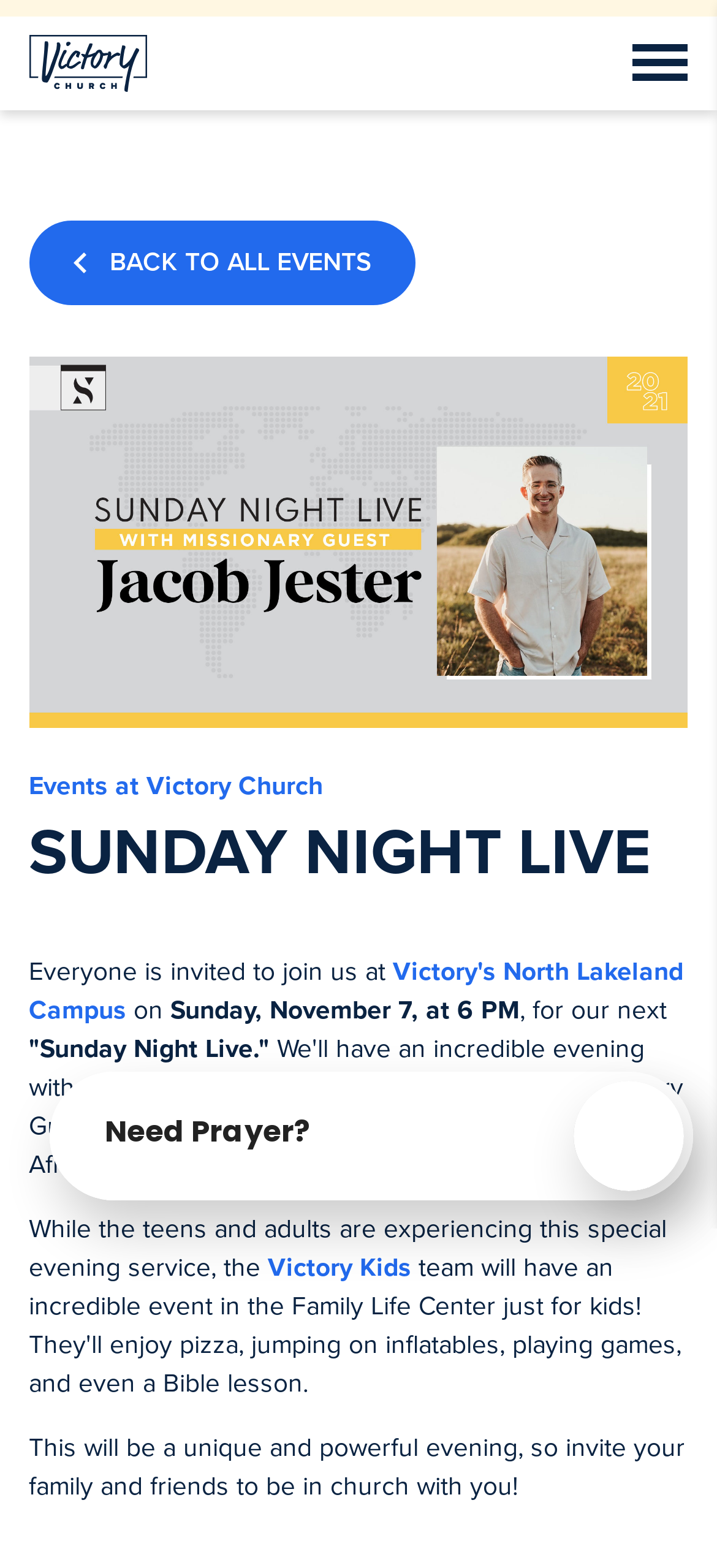Using the description "Back to all events", locate and provide the bounding box of the UI element.

[0.04, 0.141, 0.578, 0.194]